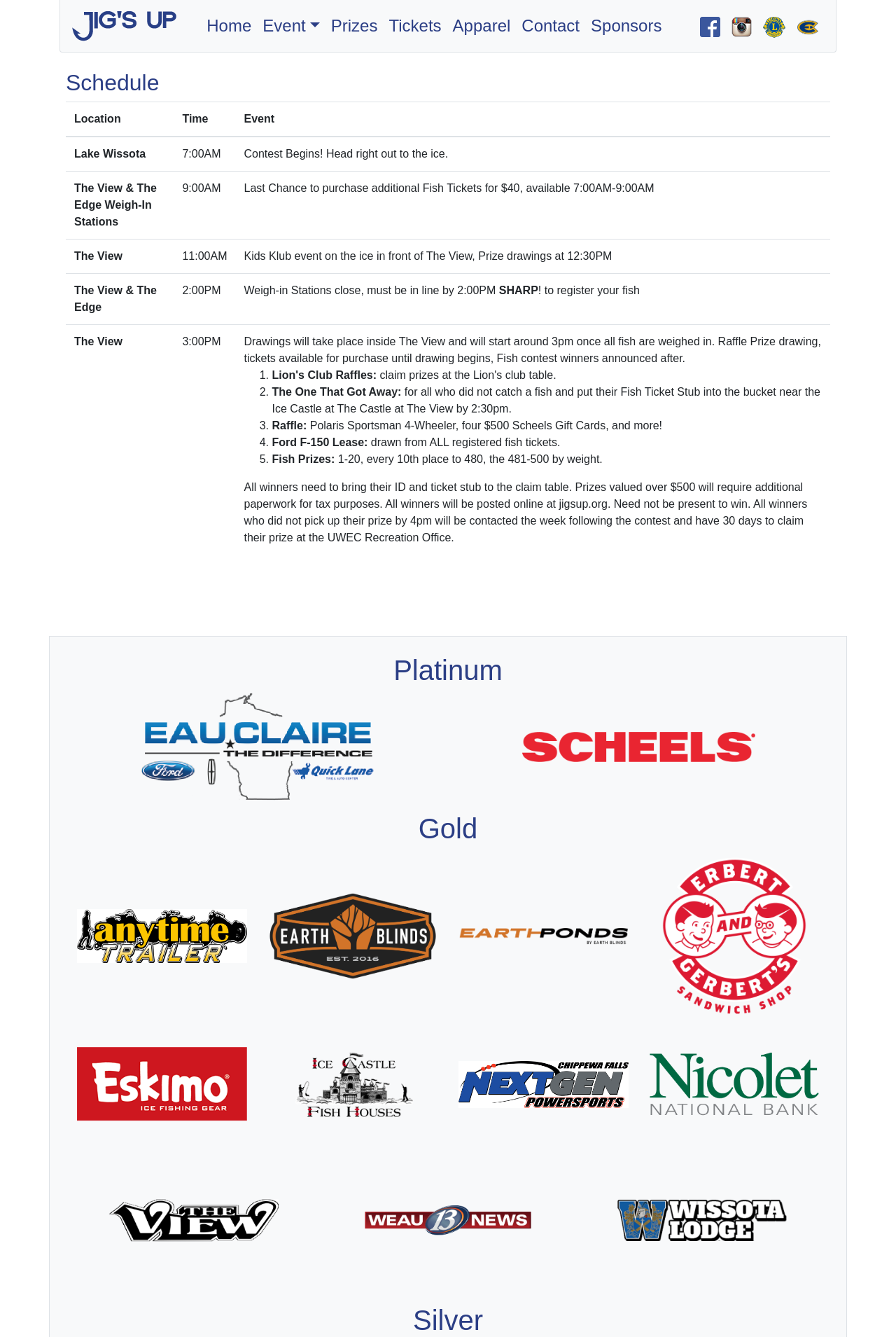Please identify the bounding box coordinates of the element's region that I should click in order to complete the following instruction: "Explore the 'The View' link". The bounding box coordinates consist of four float numbers between 0 and 1, i.e., [left, top, right, bottom].

[0.121, 0.908, 0.311, 0.916]